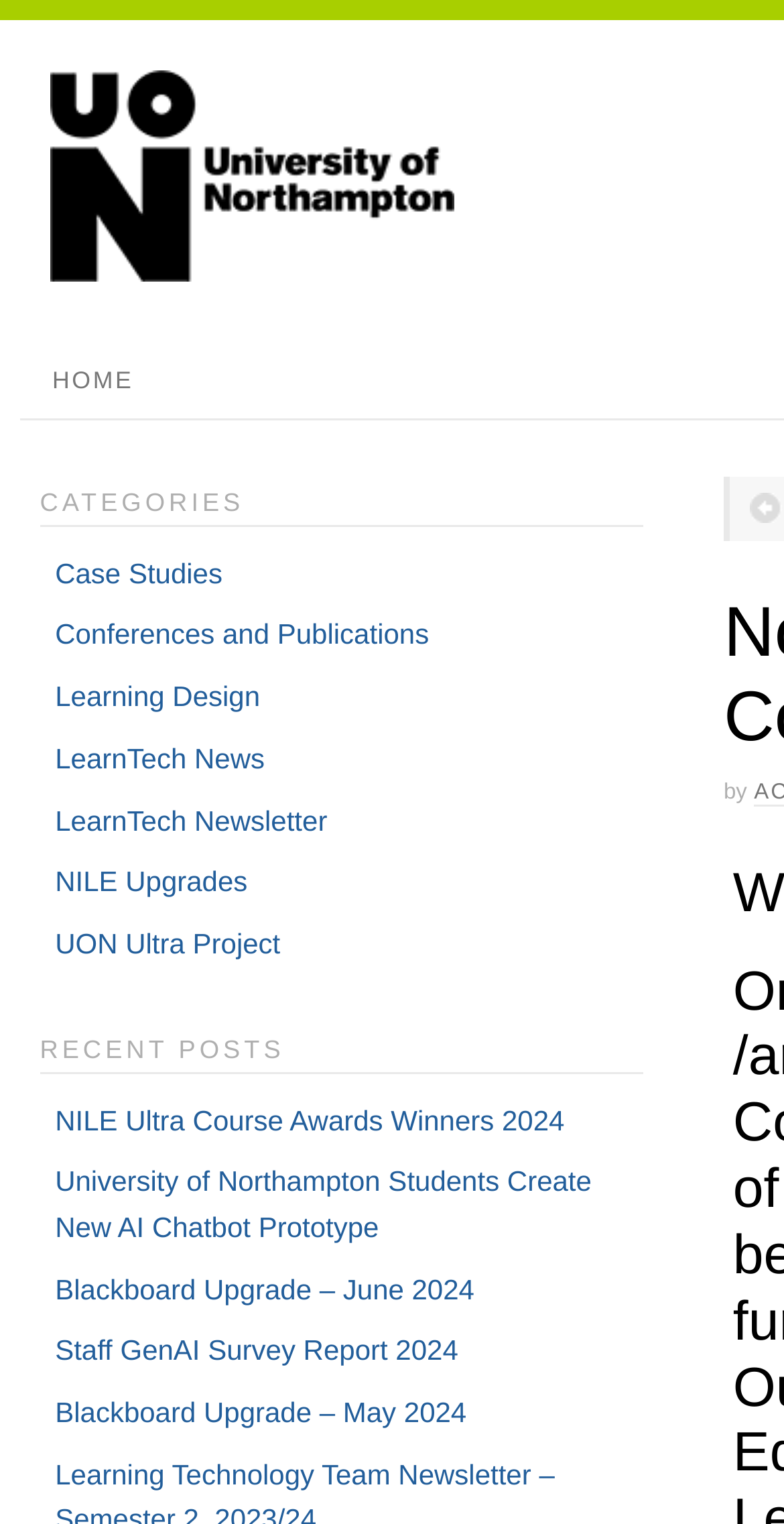How many categories are listed?
Look at the image and respond with a one-word or short phrase answer.

6